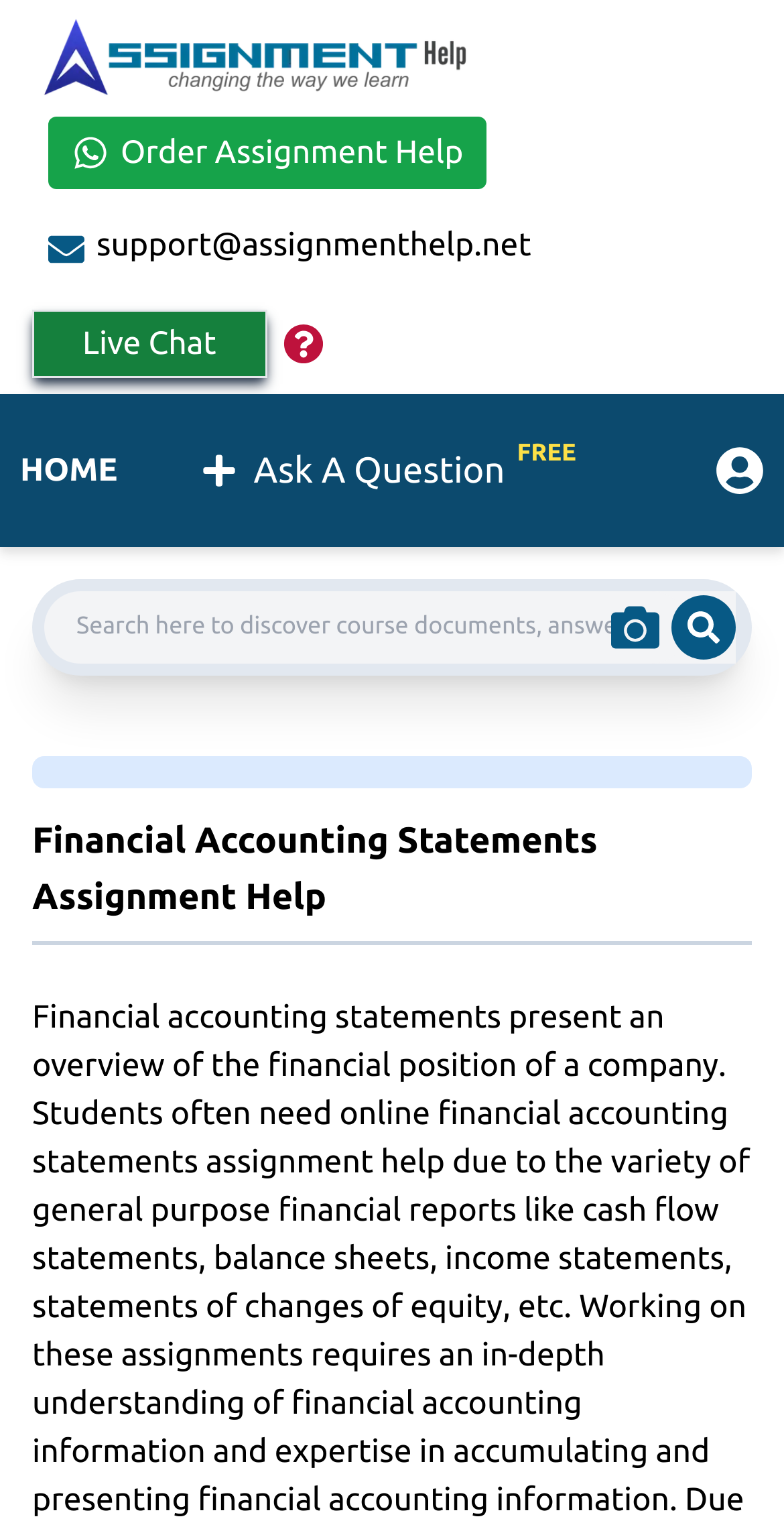Can you determine the main header of this webpage?

Financial Accounting Statements Assignment Help